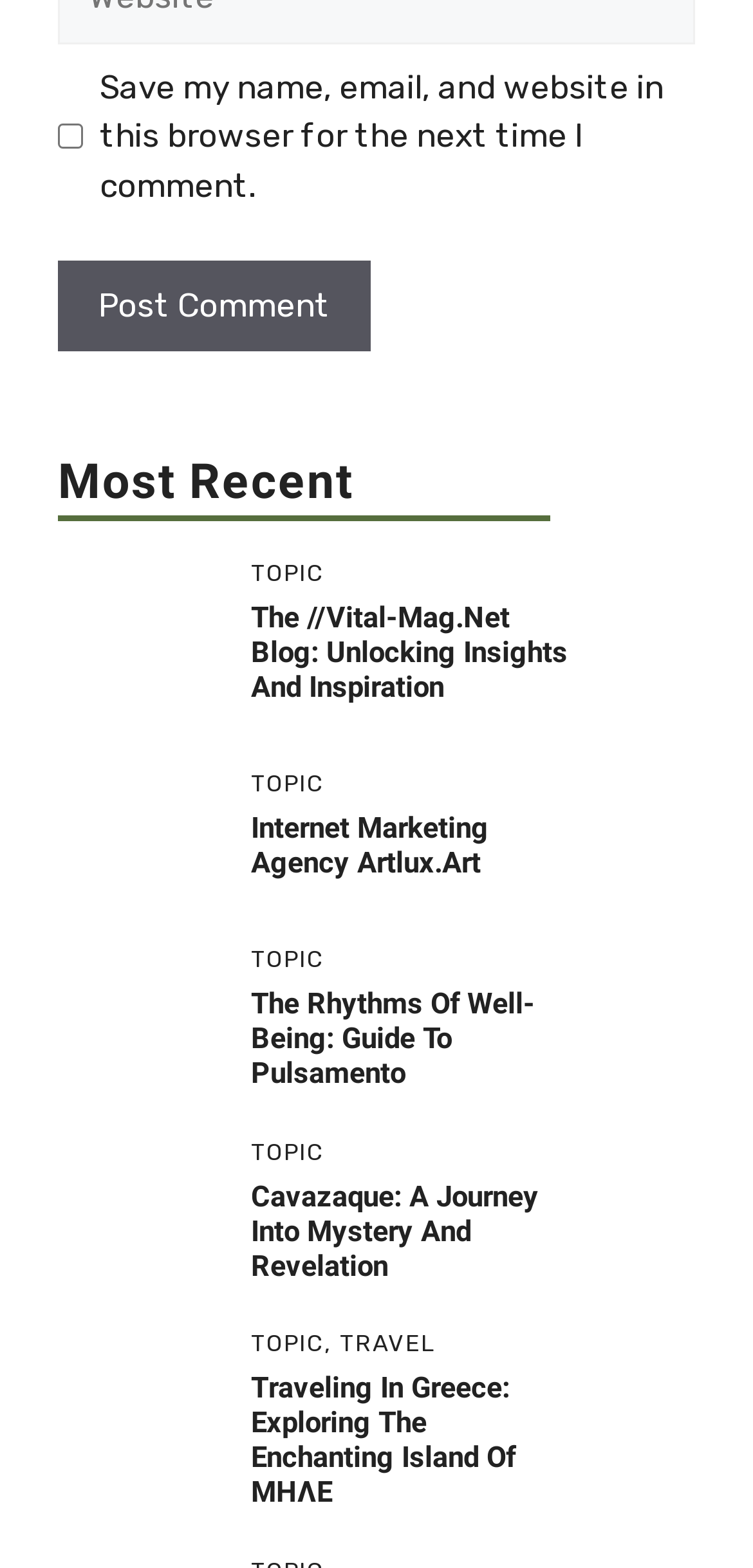Using a single word or phrase, answer the following question: 
What is the purpose of the checkbox?

Save comment info